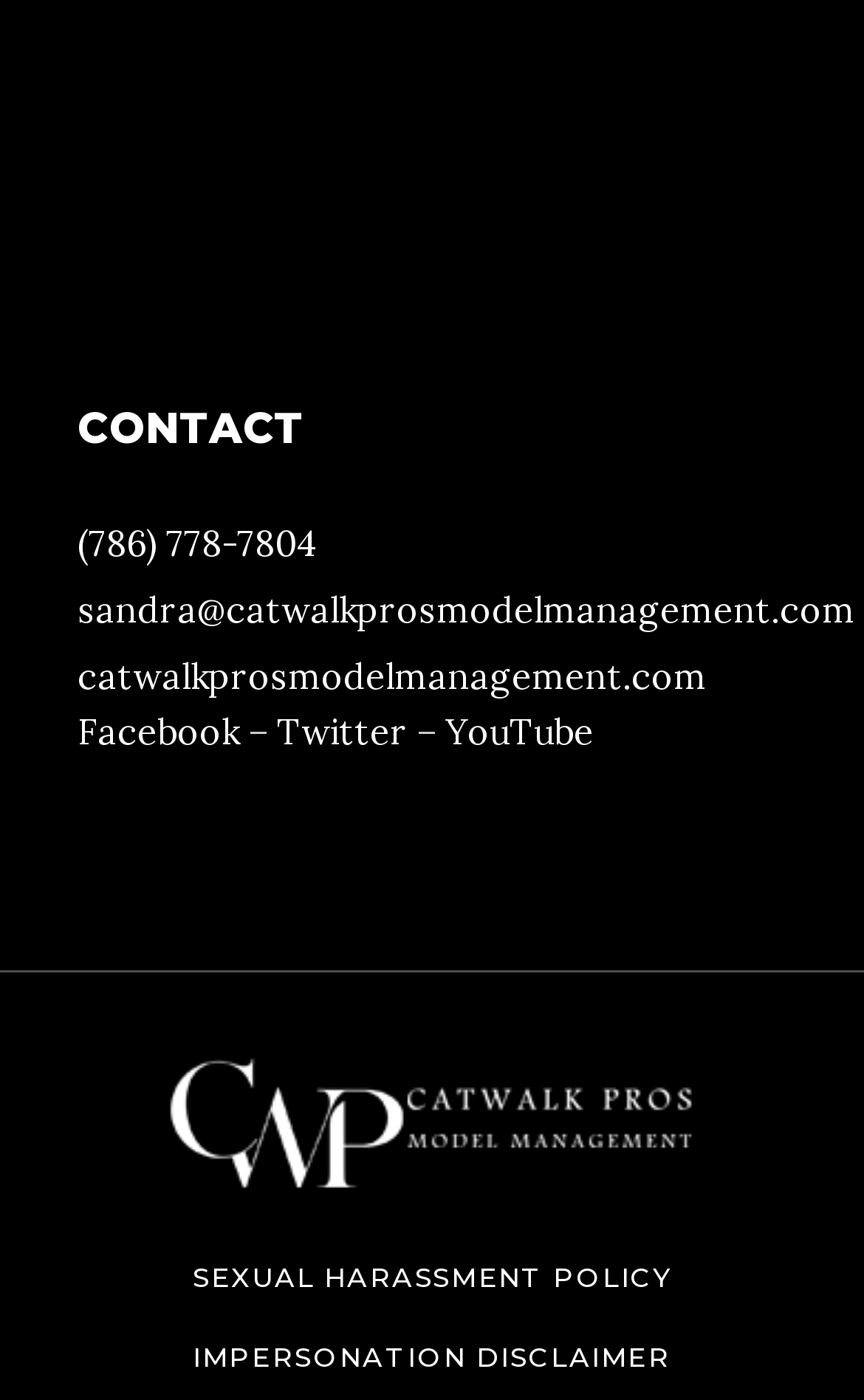What is the URL of the website?
Based on the visual information, provide a detailed and comprehensive answer.

The URL of the website can be found in the 'CONTACT' section, which is a heading element. Below the heading, there is a link element with the text 'catwalkprosmodelmanagement.com', which is the URL of the website.